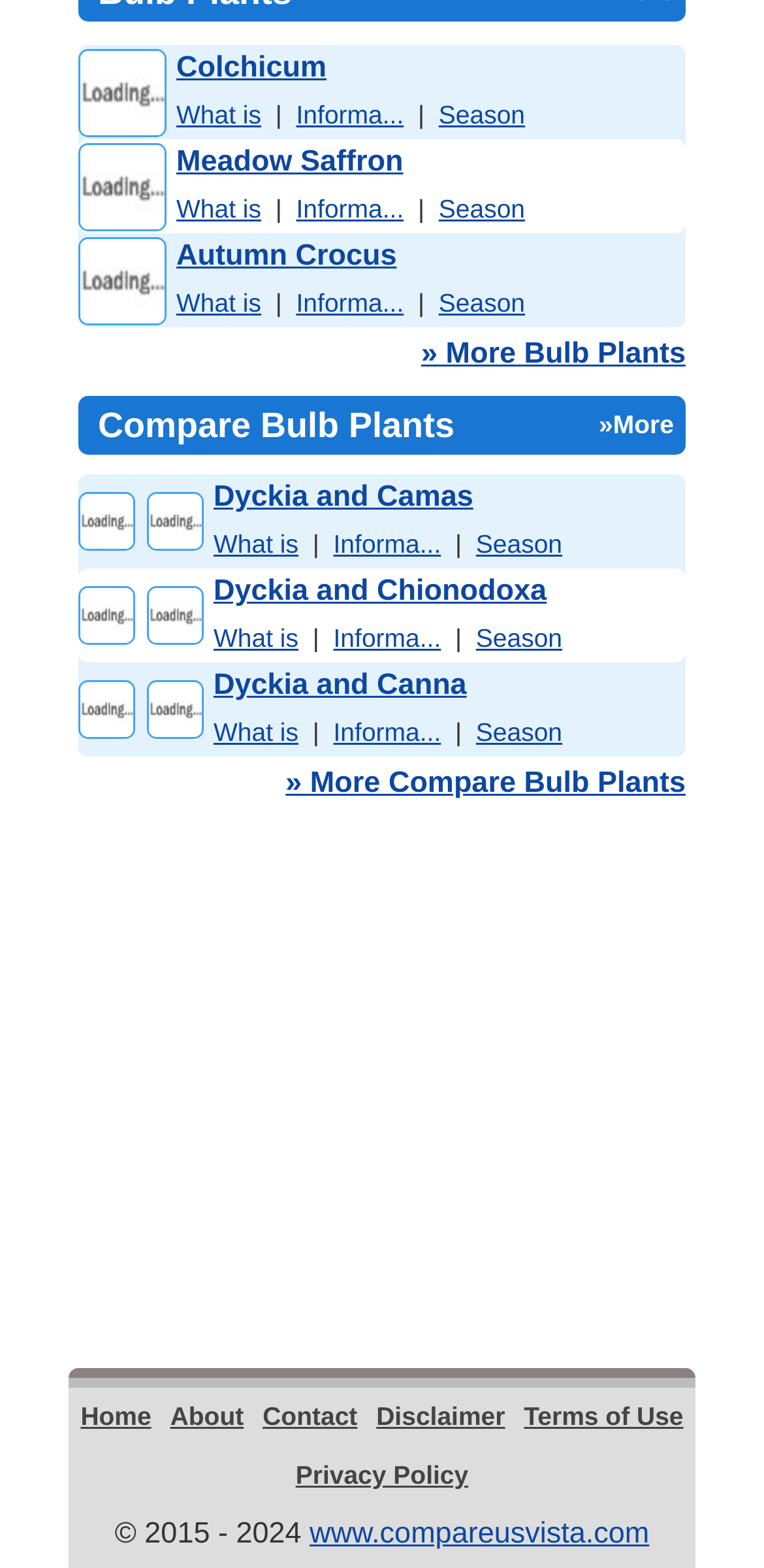Could you provide the bounding box coordinates for the portion of the screen to click to complete this instruction: "Learn about Dyckia Camas plant"?

[0.103, 0.314, 0.178, 0.351]